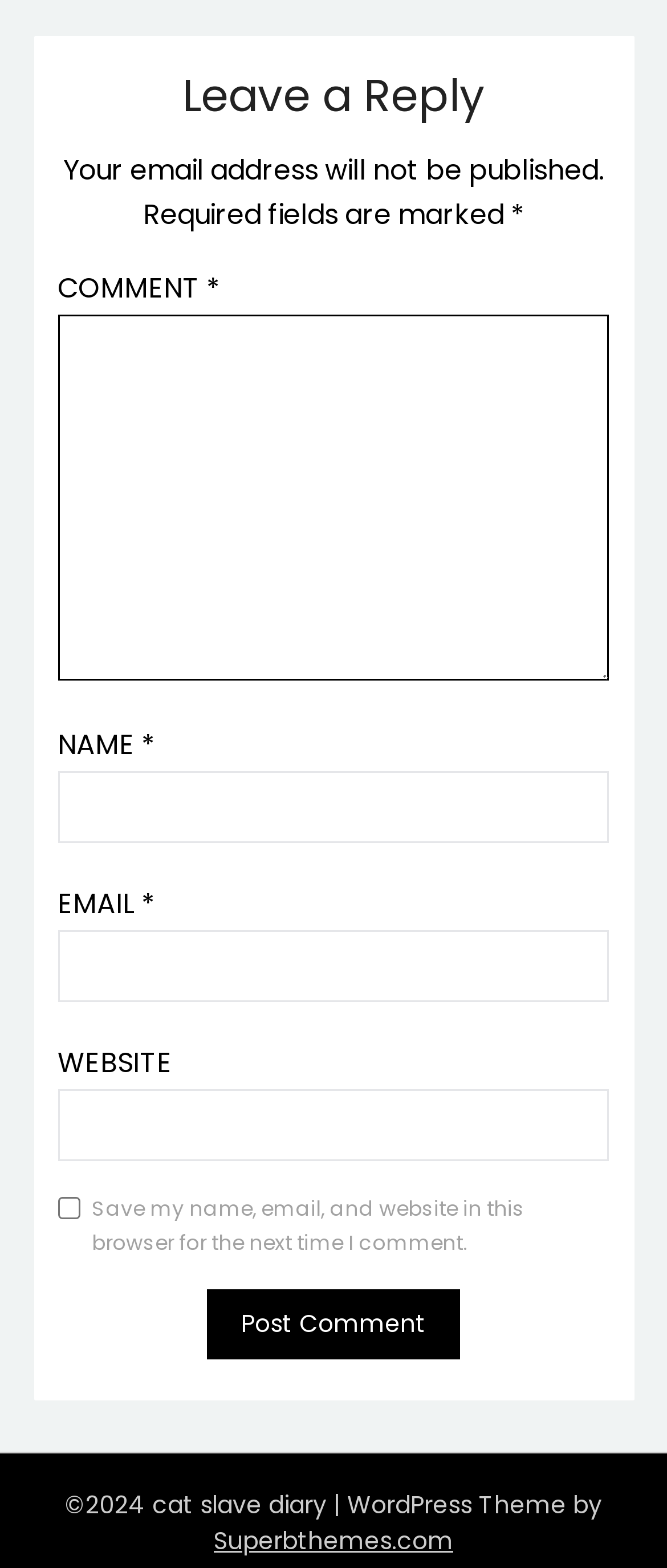Answer this question in one word or a short phrase: What is the position of the 'Post Comment' button?

Below the comment fields